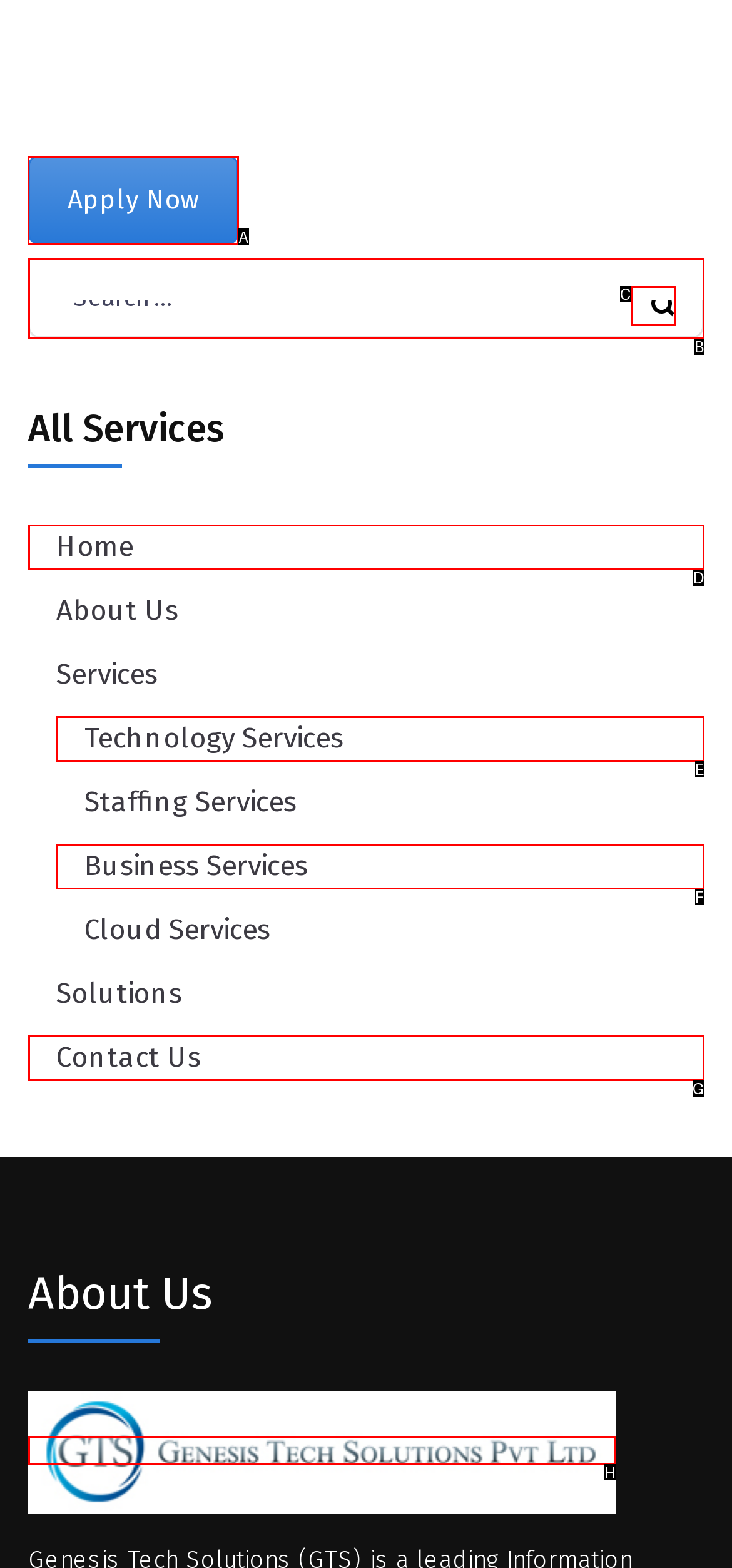Determine the letter of the element you should click to carry out the task: Apply for a service
Answer with the letter from the given choices.

A